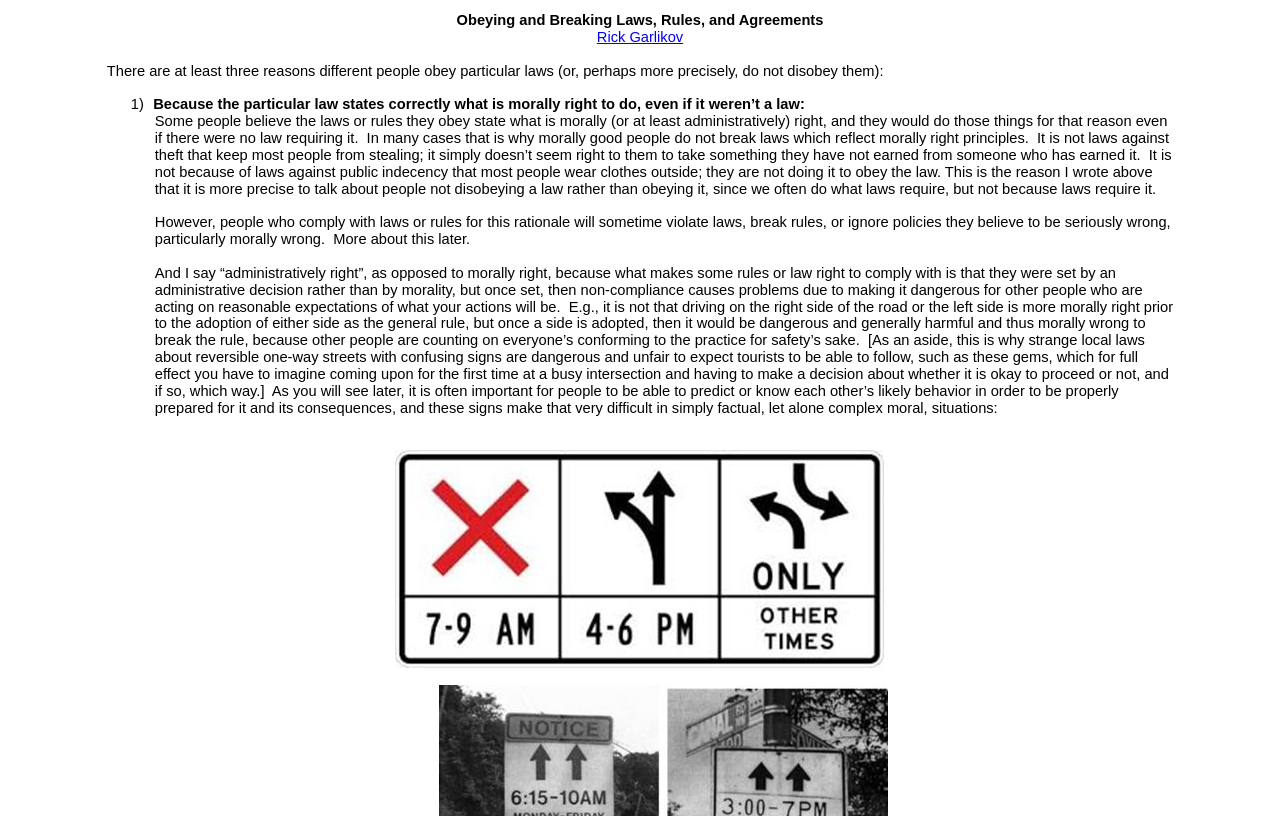What is the purpose of rules and laws?
Answer the question with a single word or phrase derived from the image.

To ensure safety